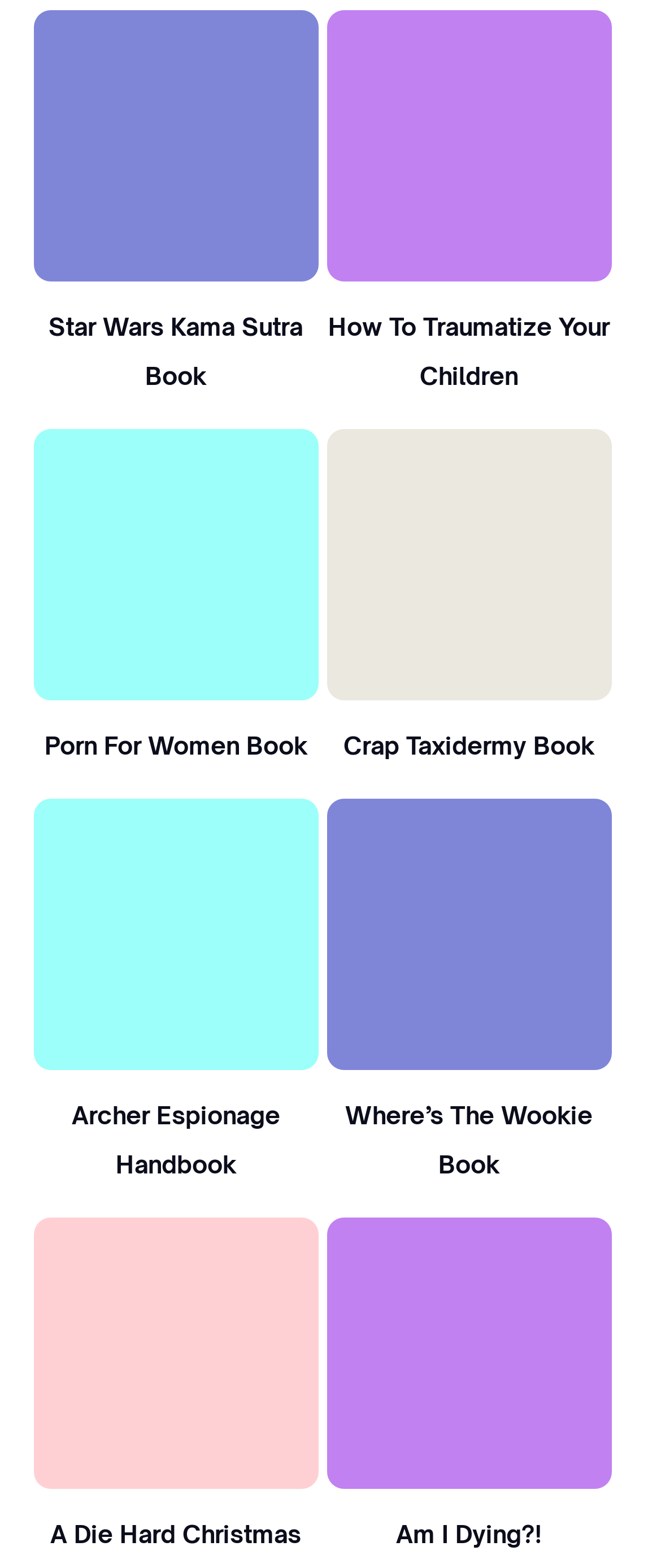Please specify the bounding box coordinates in the format (top-left x, top-left y, bottom-right x, bottom-right y), with values ranging from 0 to 1. Identify the bounding box for the UI component described as follows: Porn For Women Book

[0.067, 0.46, 0.465, 0.487]